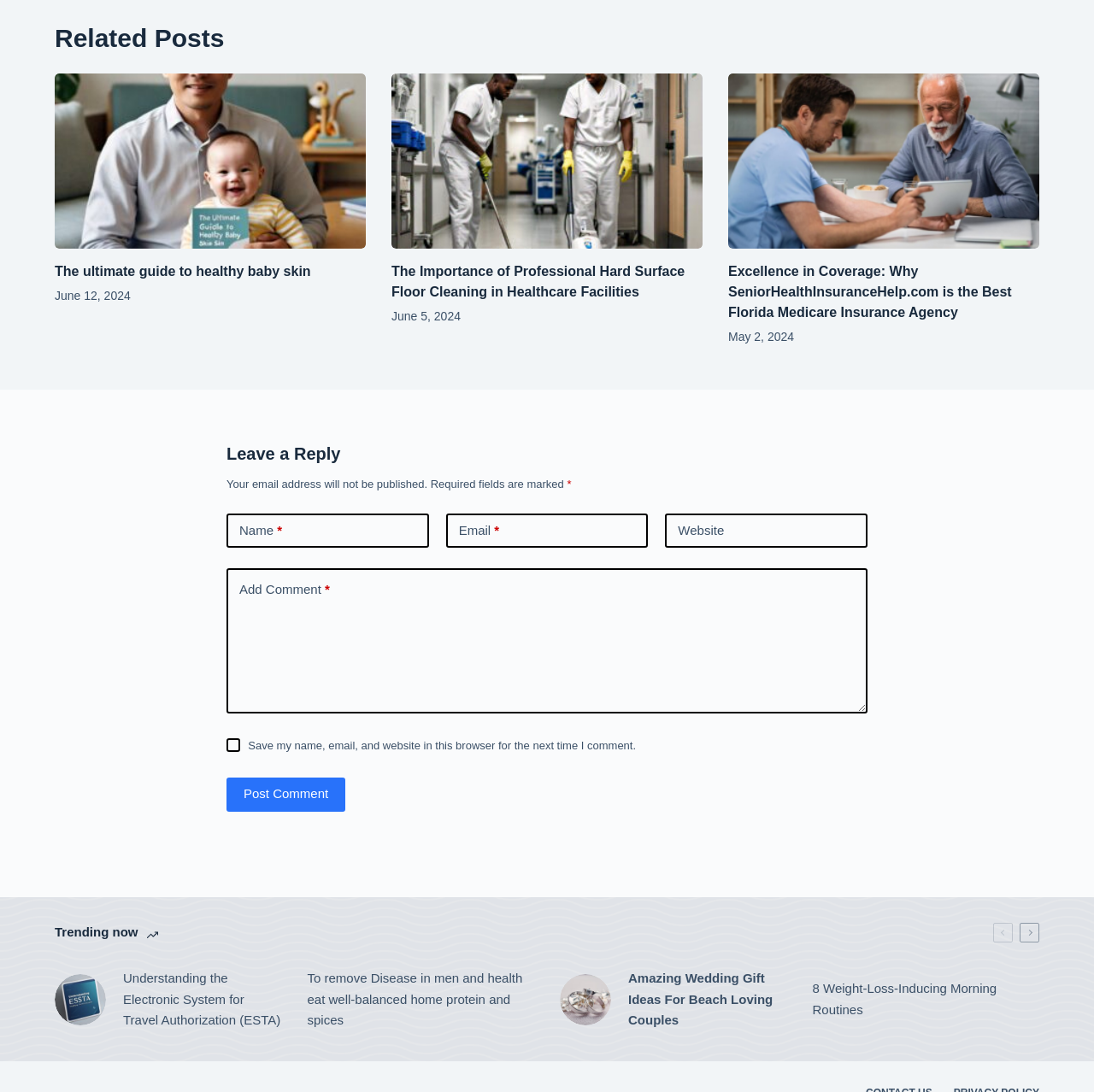Kindly provide the bounding box coordinates of the section you need to click on to fulfill the given instruction: "Click More actions".

None